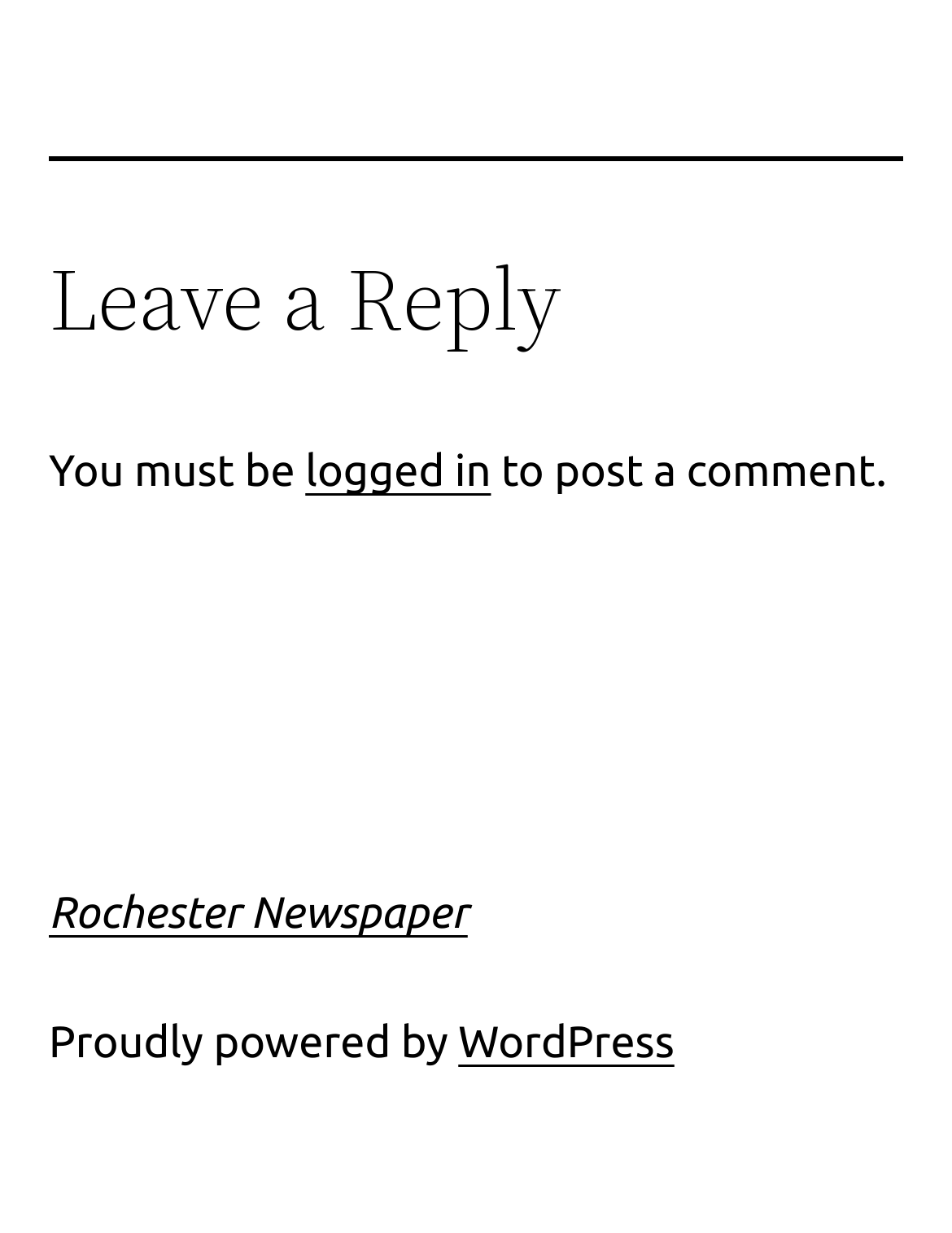Identify the bounding box for the given UI element using the description provided. Coordinates should be in the format (top-left x, top-left y, bottom-right x, bottom-right y) and must be between 0 and 1. Here is the description: logged in

[0.321, 0.363, 0.516, 0.402]